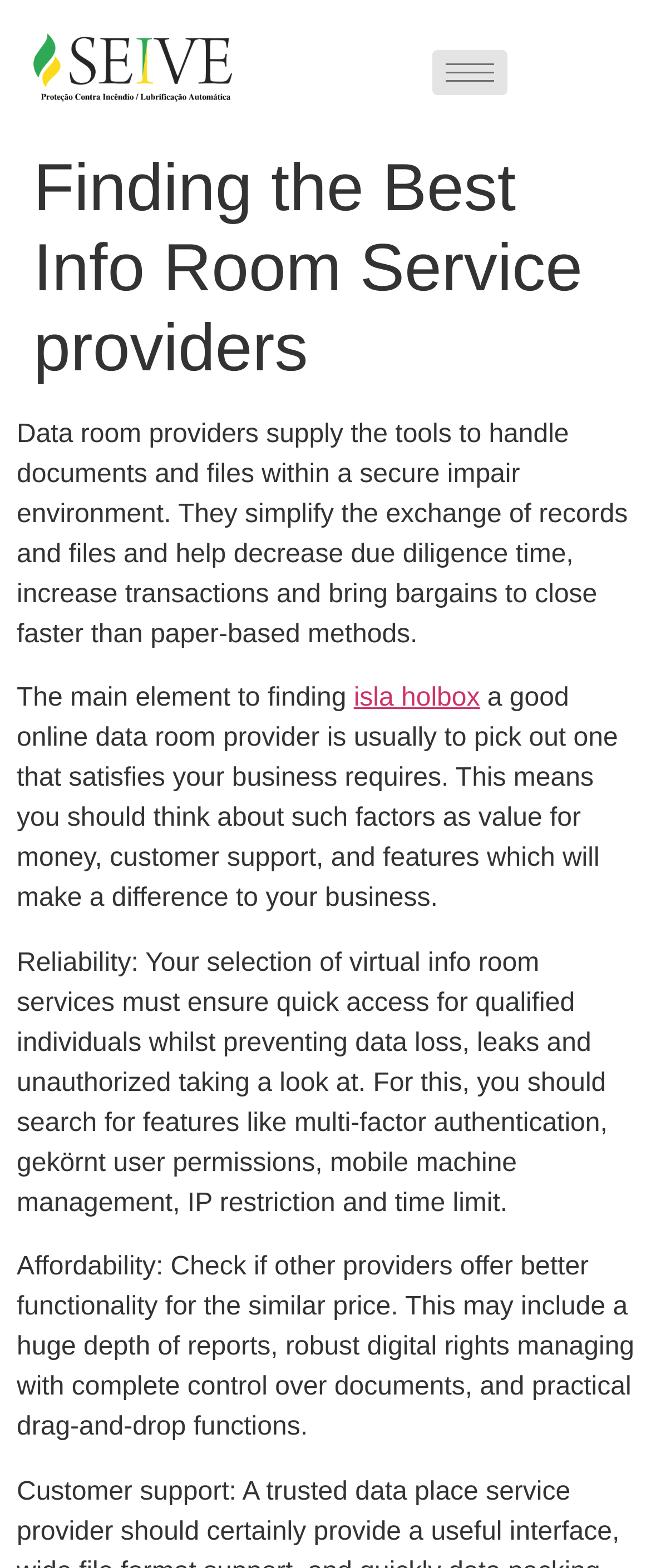Given the element description alt="Logo", identify the bounding box coordinates for the UI element on the webpage screenshot. The format should be (top-left x, top-left y, bottom-right x, bottom-right y), with values between 0 and 1.

None